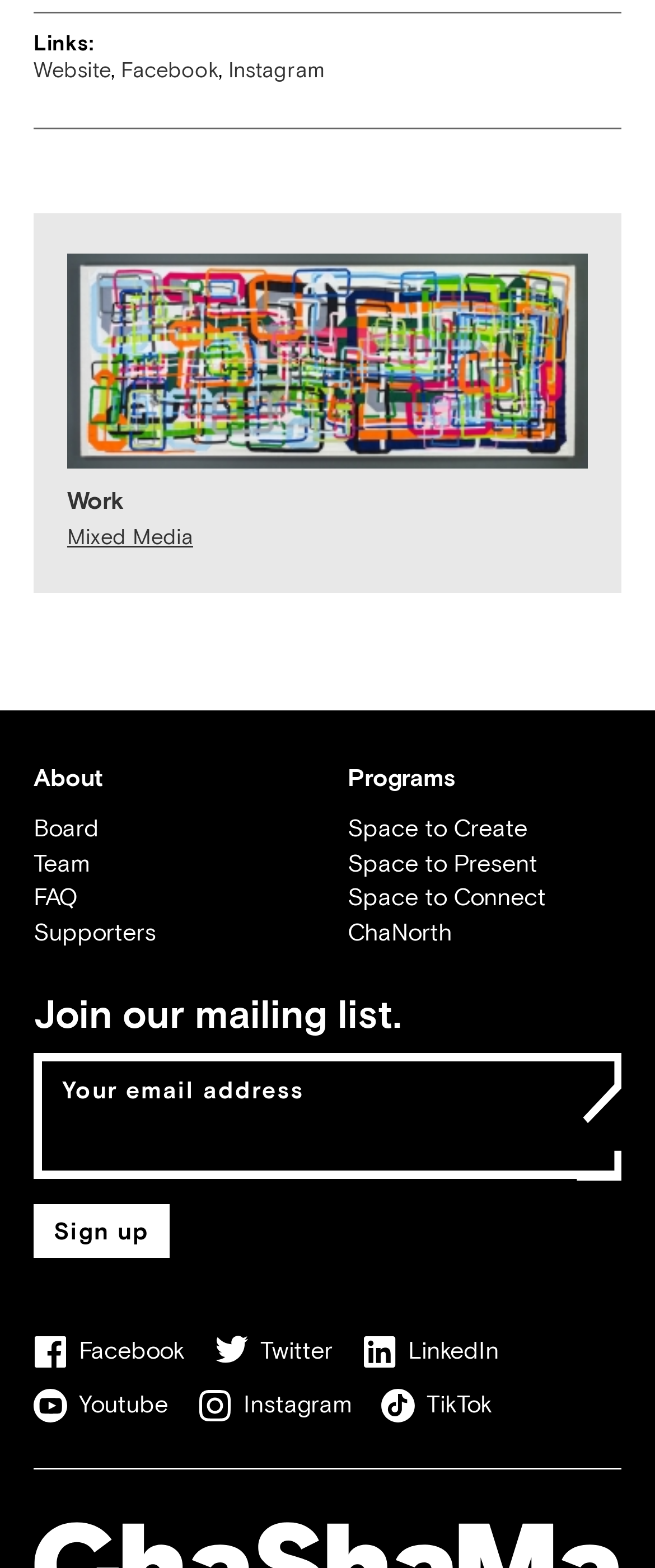Please identify the bounding box coordinates of the area that needs to be clicked to fulfill the following instruction: "Enter email address in the textbox."

[0.064, 0.677, 0.949, 0.714]